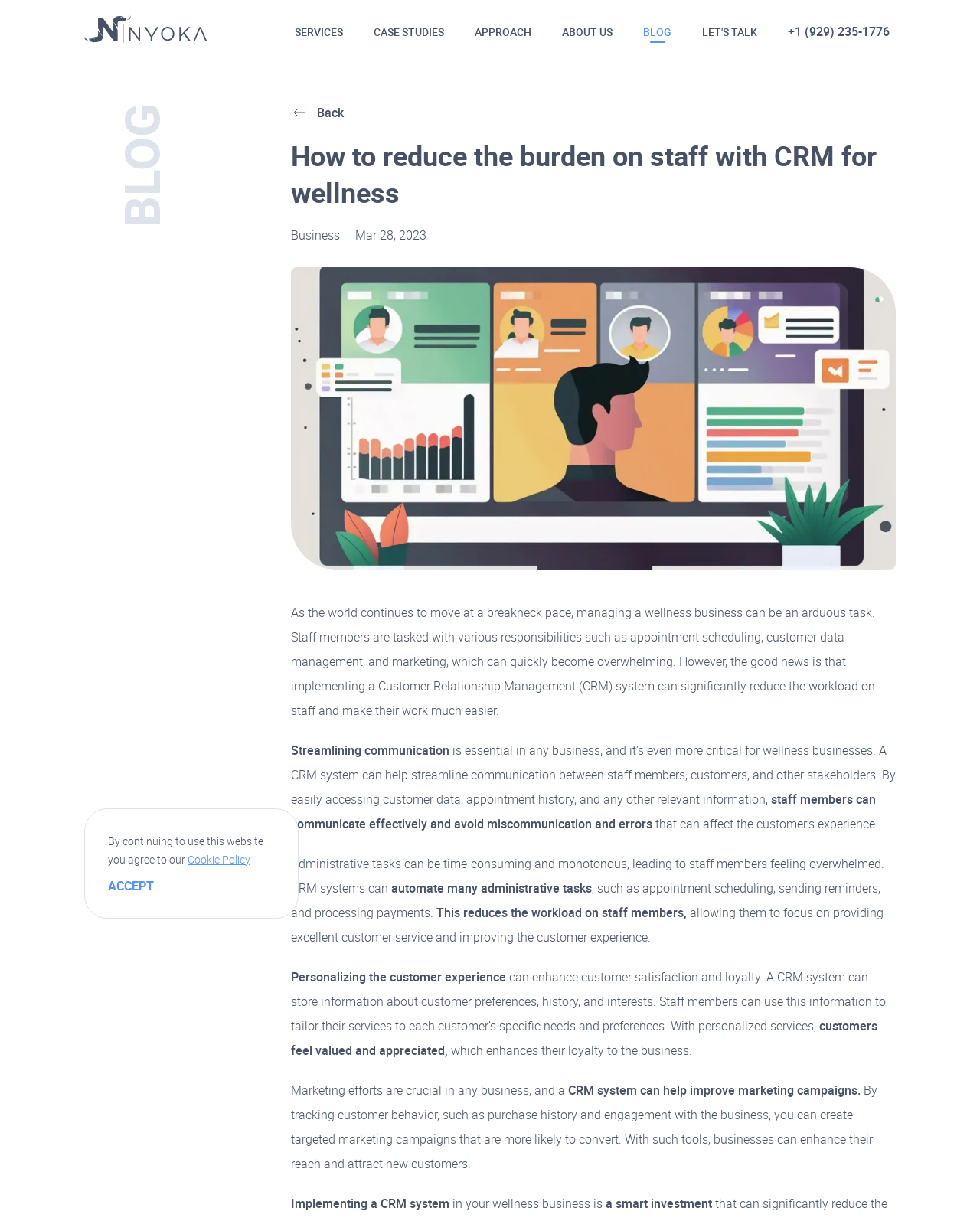Please answer the following question using a single word or phrase: 
What can a CRM system help with in terms of marketing efforts?

Targeted marketing campaigns